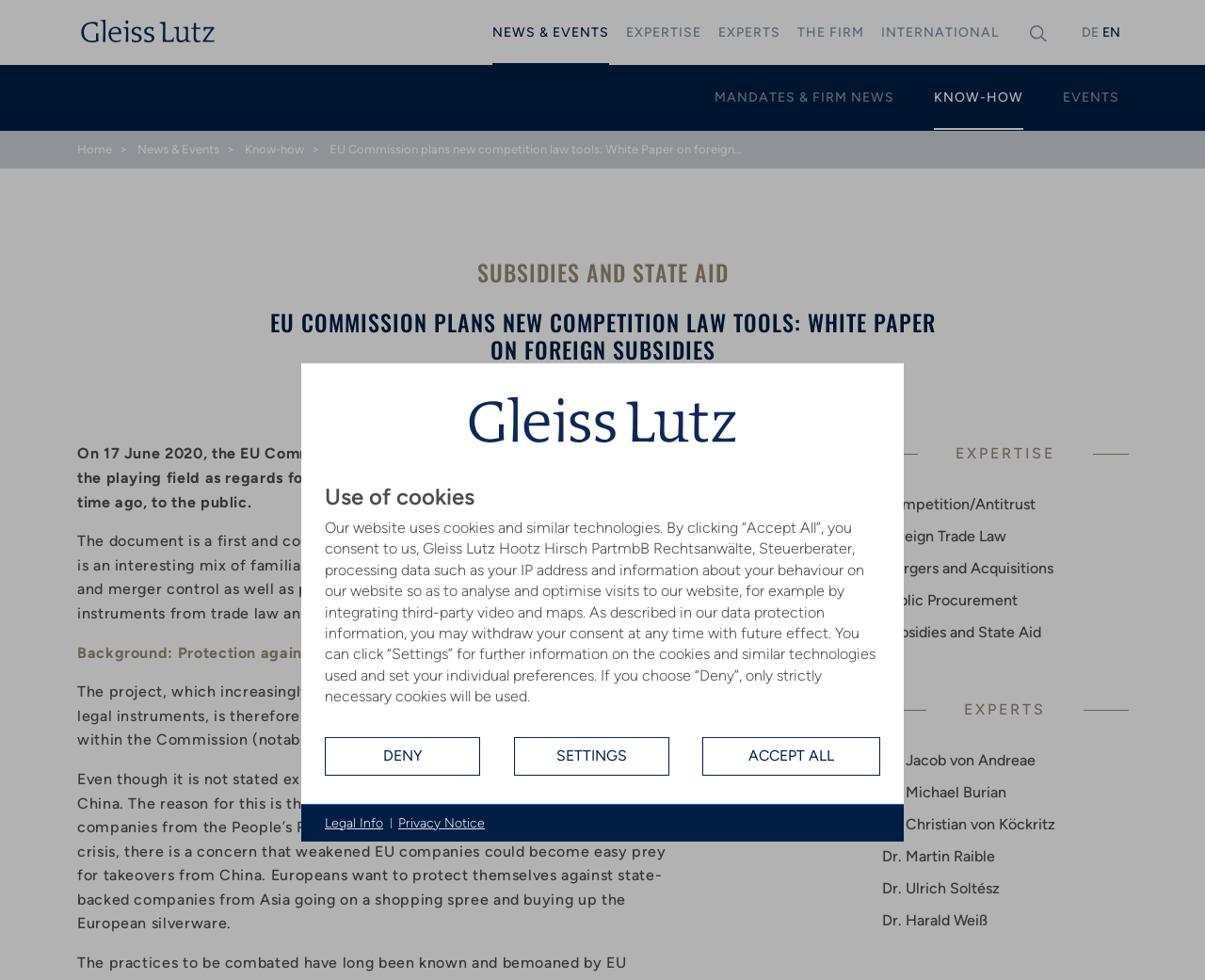Locate the bounding box coordinates of the element that should be clicked to fulfill the instruction: "Search for something".

[0.07, 0.098, 0.793, 0.147]